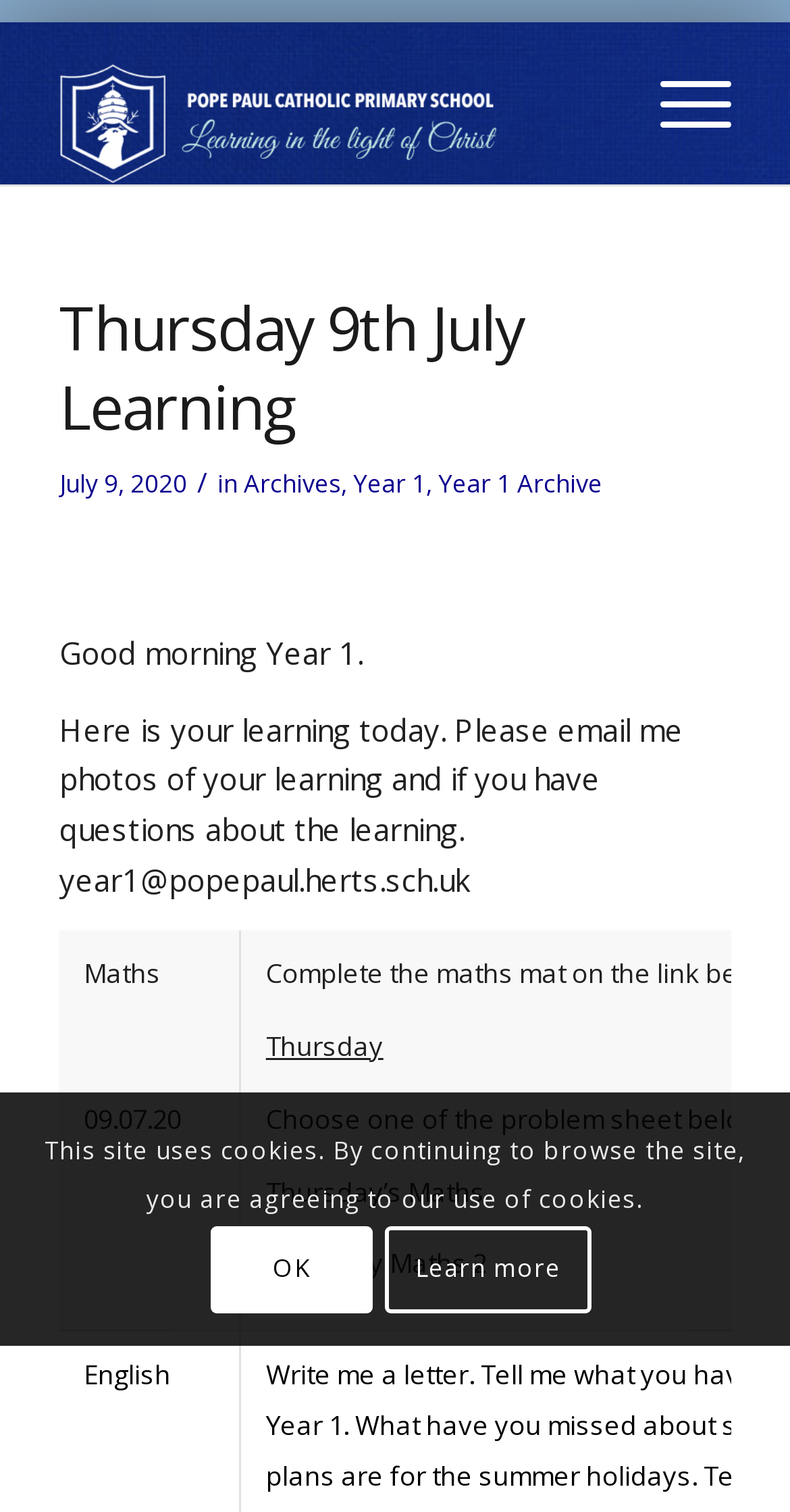Provide a one-word or short-phrase answer to the question:
What is the email address to send photos of learning?

year1@popepaul.herts.sch.uk